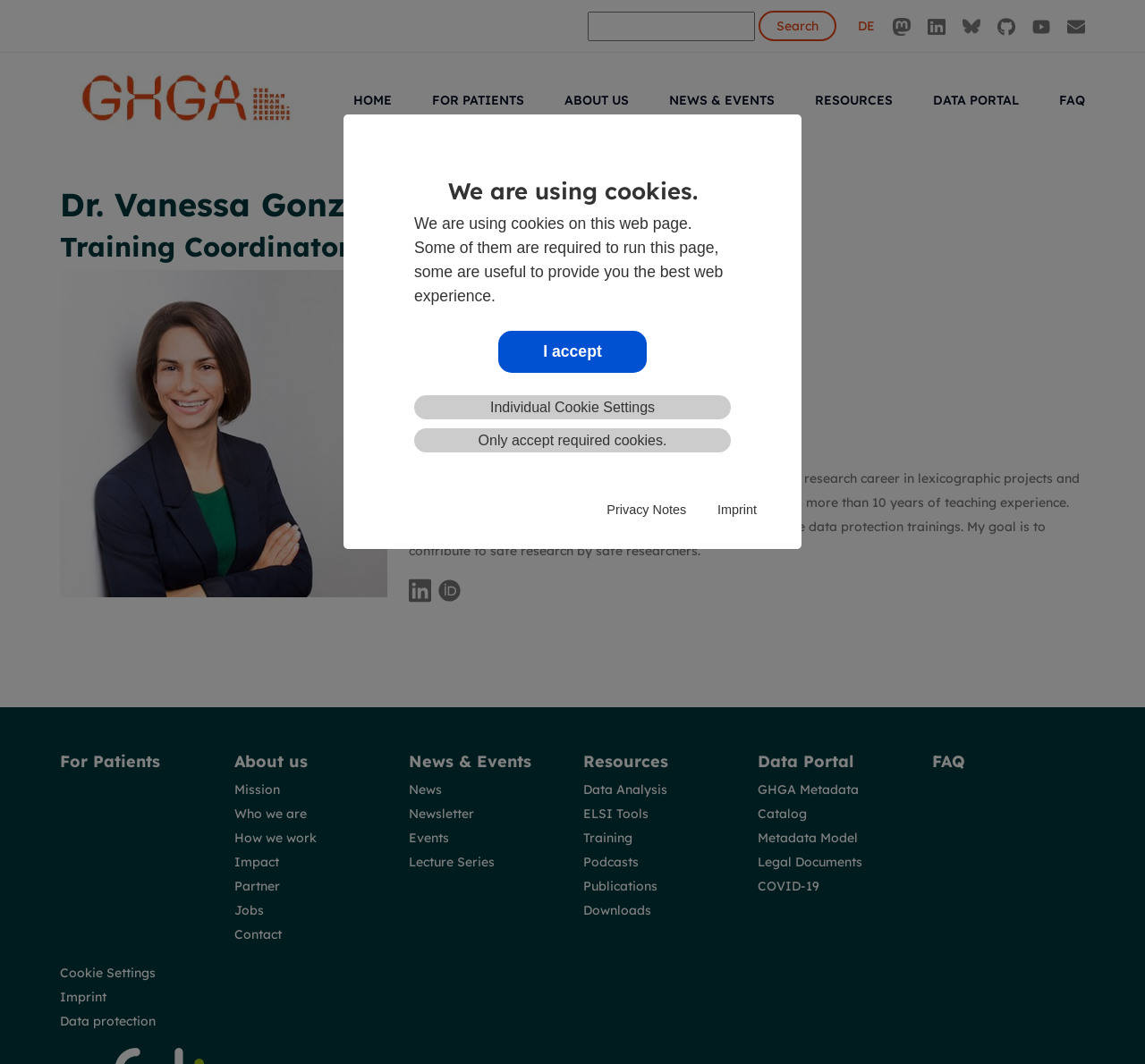Please specify the coordinates of the bounding box for the element that should be clicked to carry out this instruction: "Visit the German Human Genome-Phenome Archive". The coordinates must be four float numbers between 0 and 1, formatted as [left, top, right, bottom].

[0.052, 0.05, 0.272, 0.138]